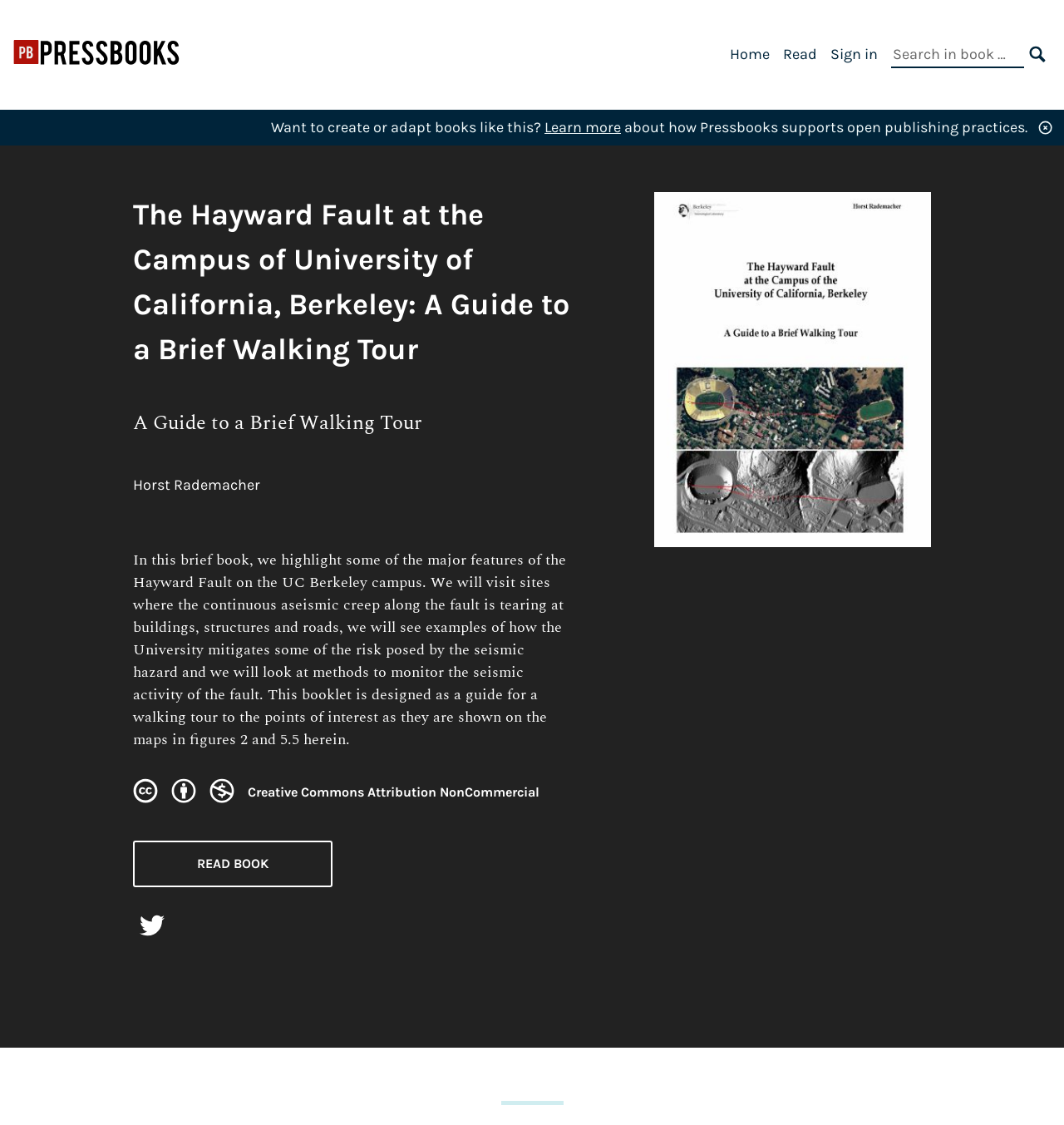Please determine the bounding box coordinates, formatted as (top-left x, top-left y, bottom-right x, bottom-right y), with all values as floating point numbers between 0 and 1. Identify the bounding box of the region described as: Read Book

[0.125, 0.747, 0.312, 0.789]